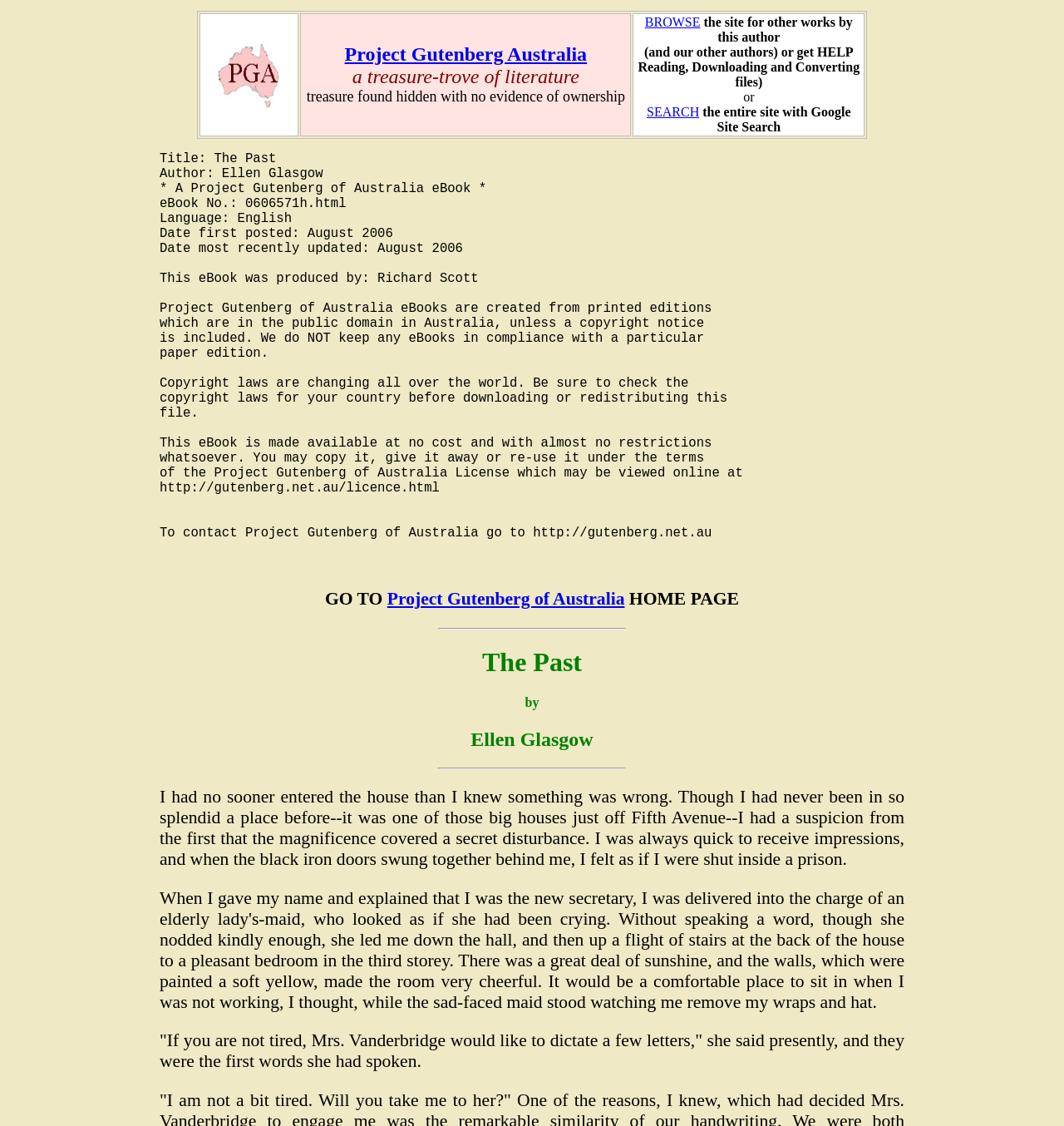Find the bounding box coordinates for the HTML element specified by: "BROWSE".

[0.606, 0.013, 0.658, 0.026]